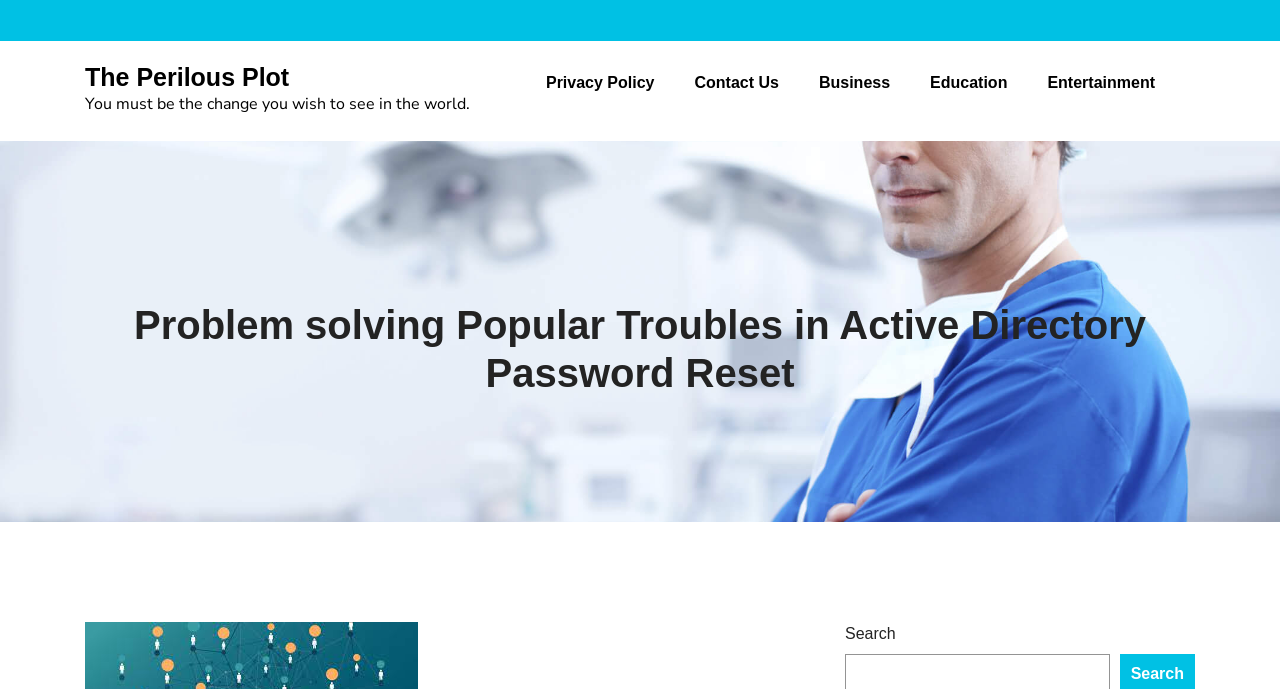Provide a brief response to the question below using one word or phrase:
How many headings are on the webpage?

2